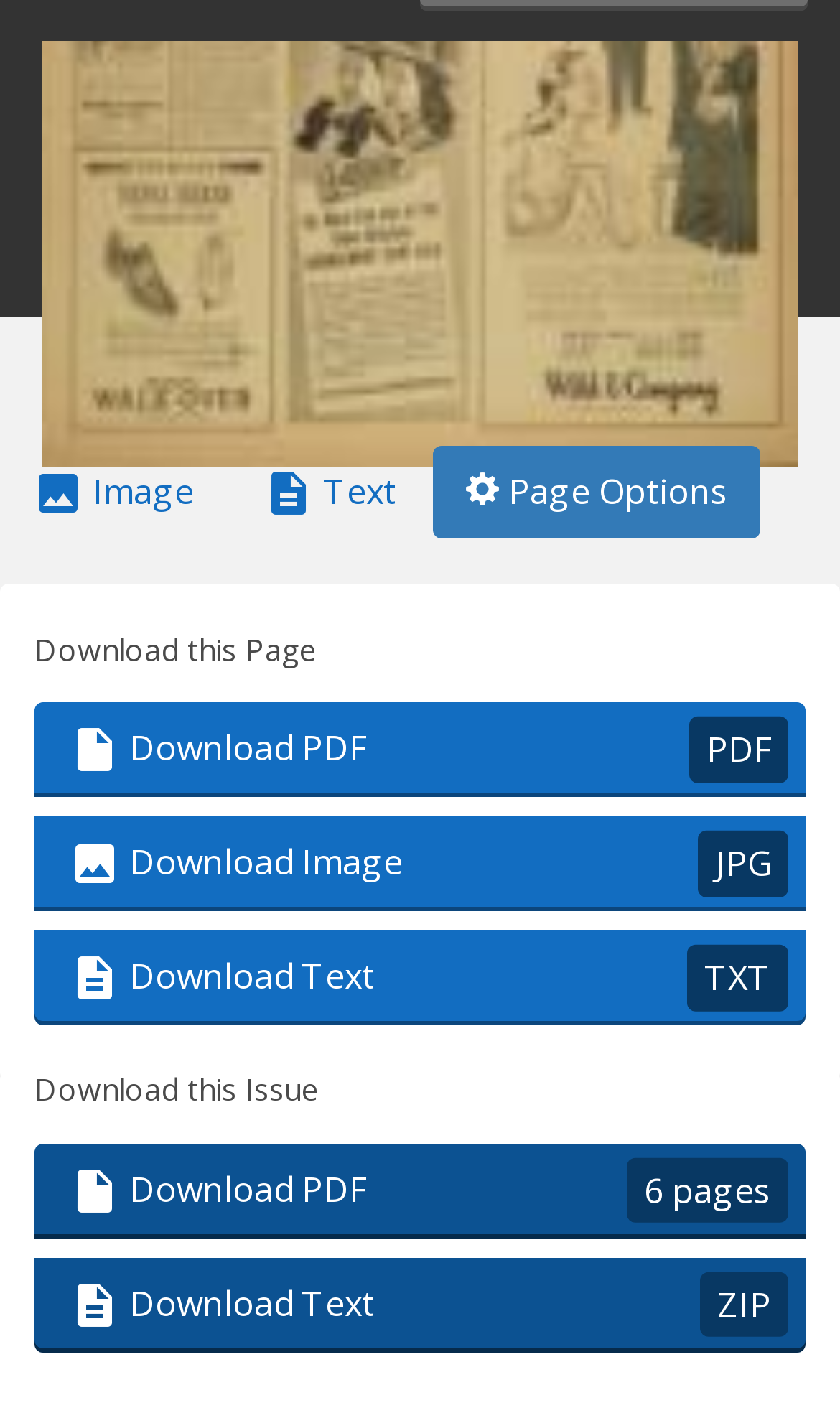Bounding box coordinates are specified in the format (top-left x, top-left y, bottom-right x, bottom-right y). All values are floating point numbers bounded between 0 and 1. Please provide the bounding box coordinate of the region this sentence describes: 3

None